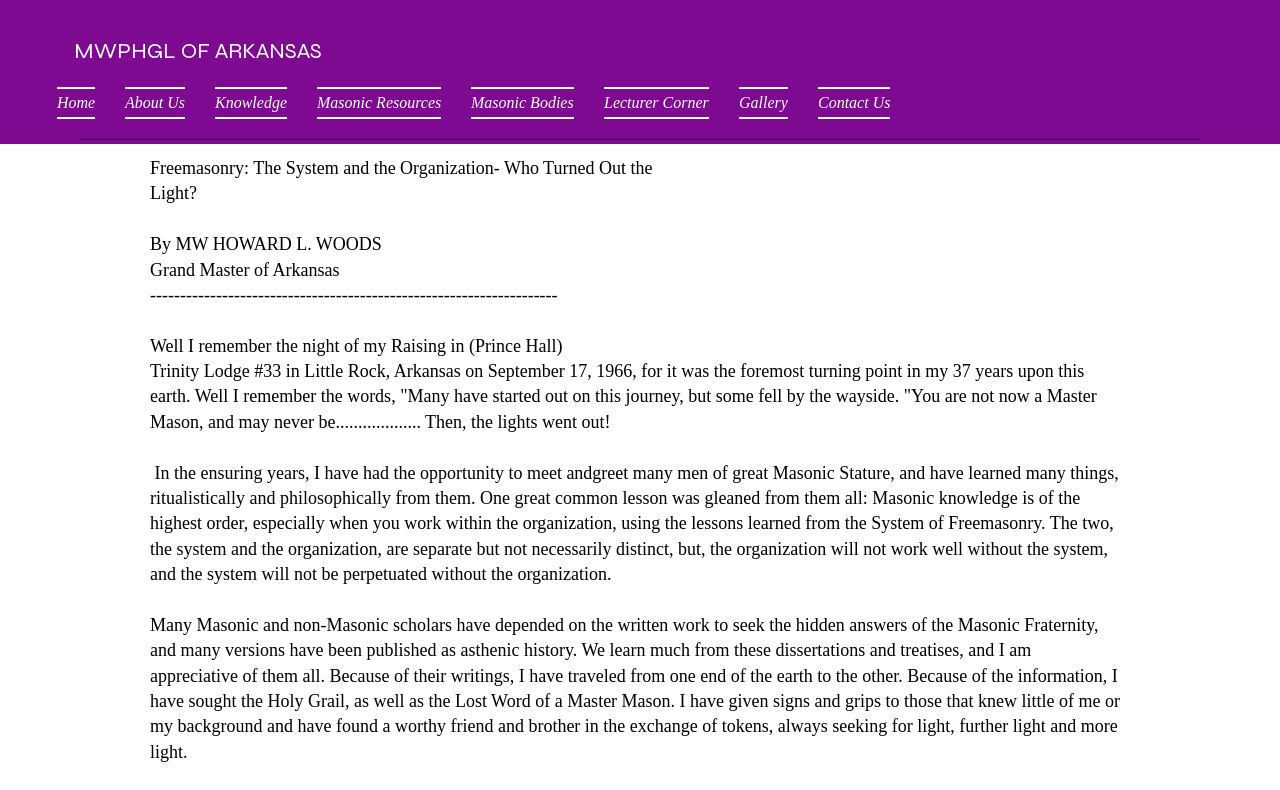Please identify the bounding box coordinates of the area that needs to be clicked to follow this instruction: "Click the 'About Us' link".

[0.086, 0.11, 0.156, 0.151]